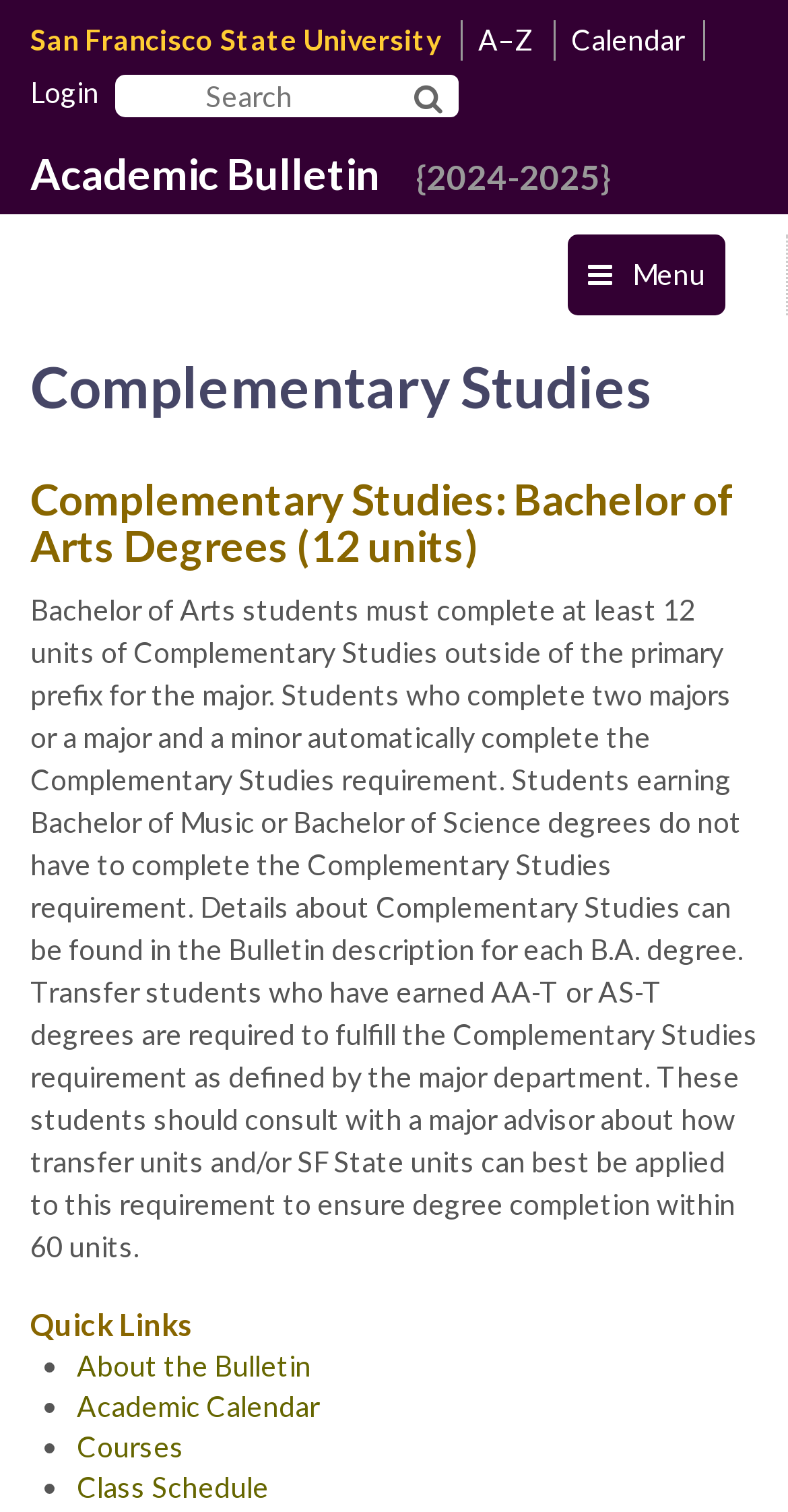What is the function of the search button?
Please provide a comprehensive answer based on the details in the screenshot.

The search button is located next to the textbox with the placeholder 'Search SF State', and its function is to search for content within the SF State website.